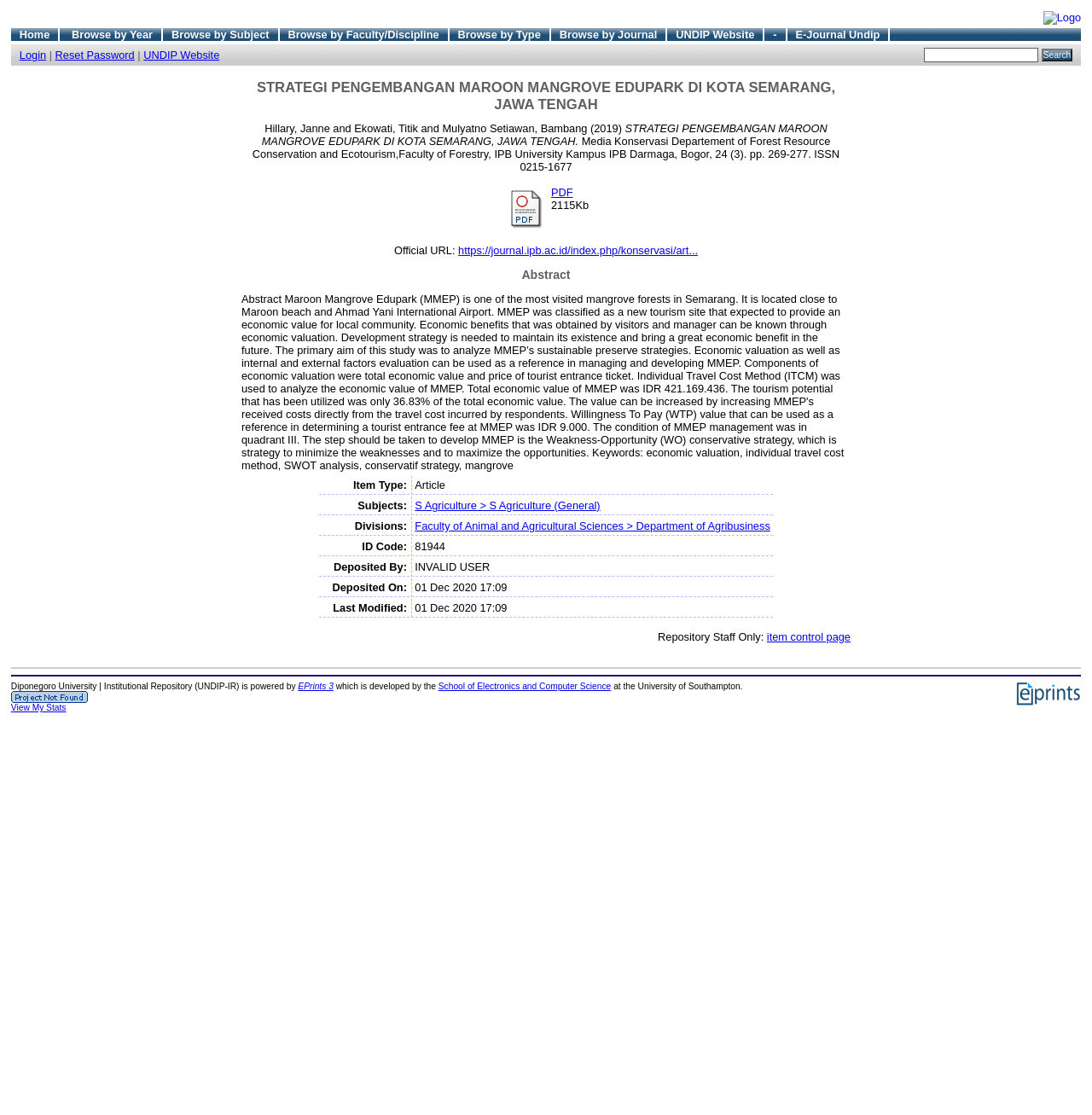Provide the bounding box coordinates of the section that needs to be clicked to accomplish the following instruction: "browse by year."

[0.066, 0.025, 0.14, 0.037]